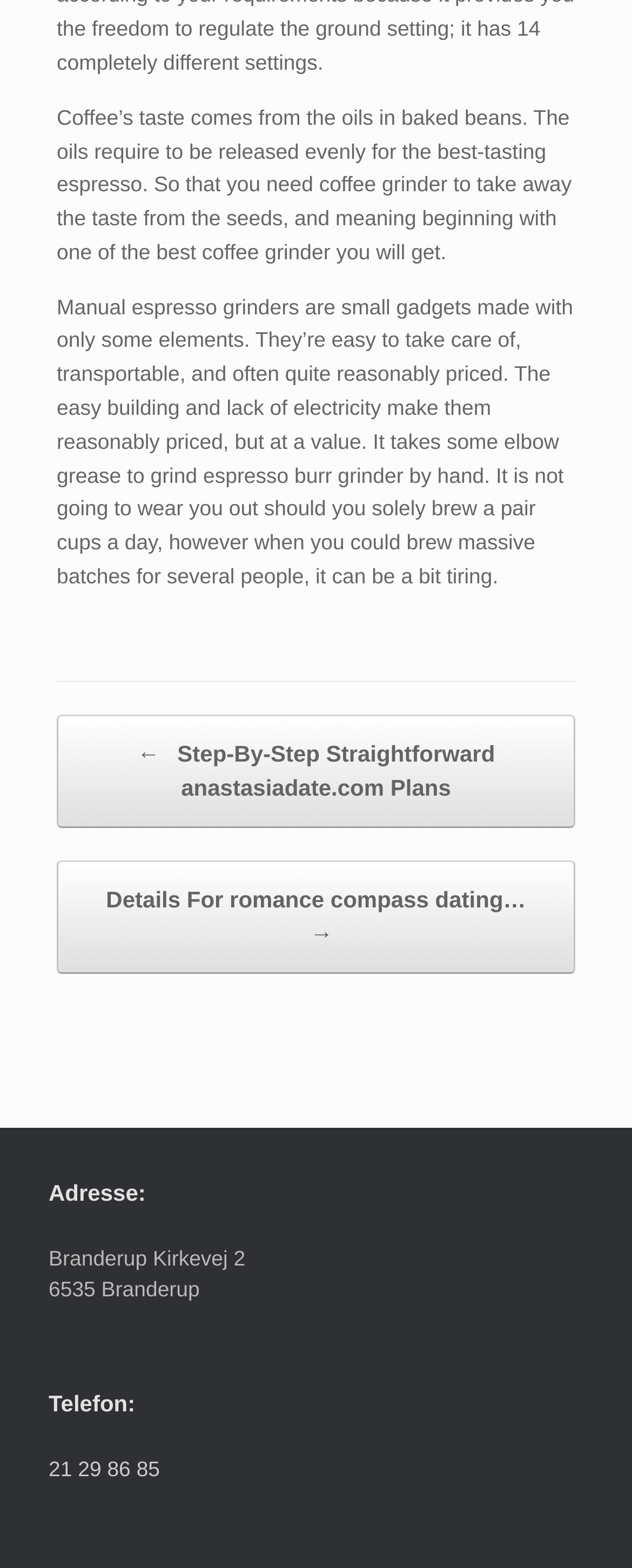What is the phone number mentioned on the webpage?
Based on the image, respond with a single word or phrase.

21 29 86 85